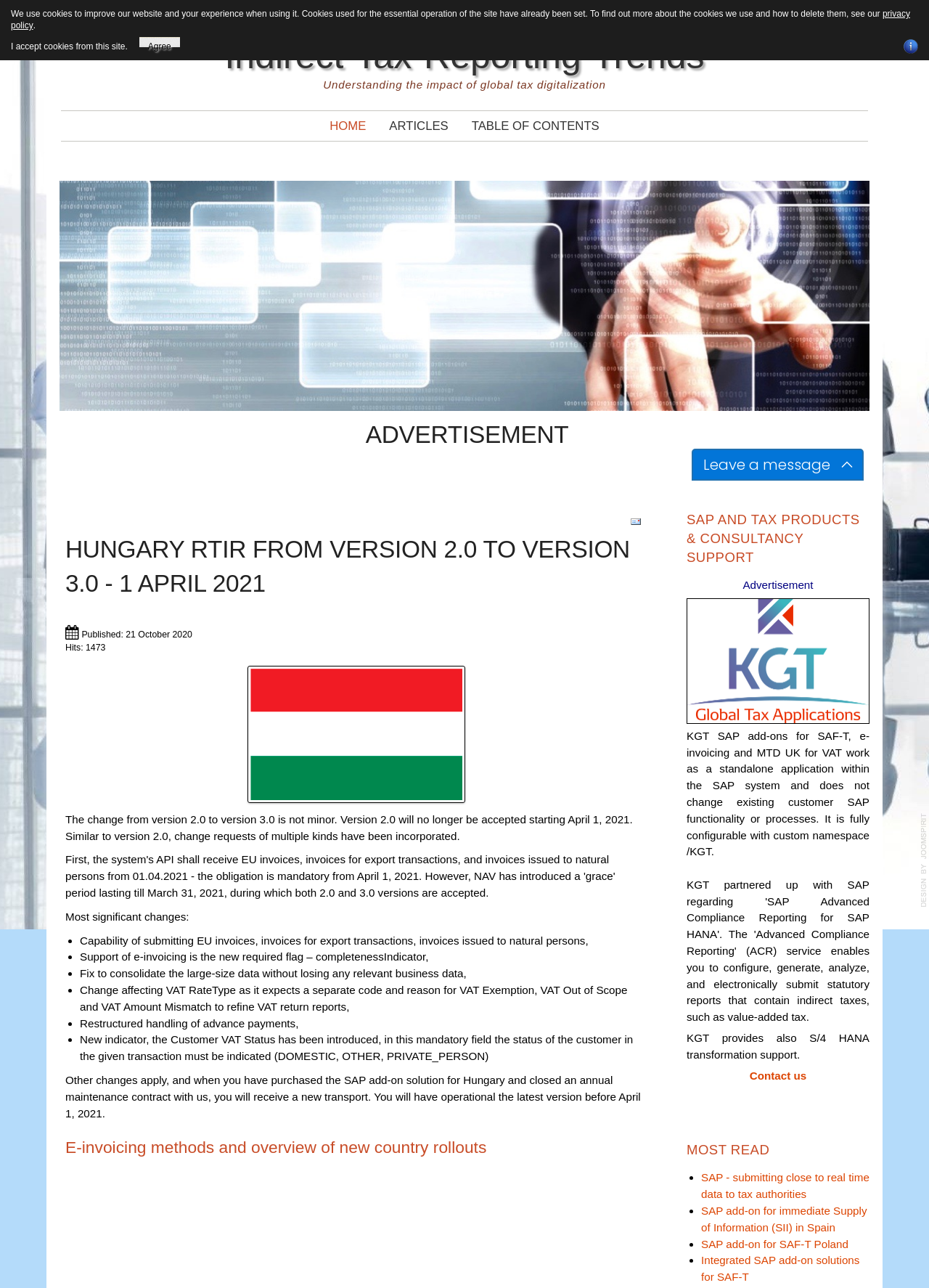Specify the bounding box coordinates (top-left x, top-left y, bottom-right x, bottom-right y) of the UI element in the screenshot that matches this description: parent_node: Review: name="Review"

None